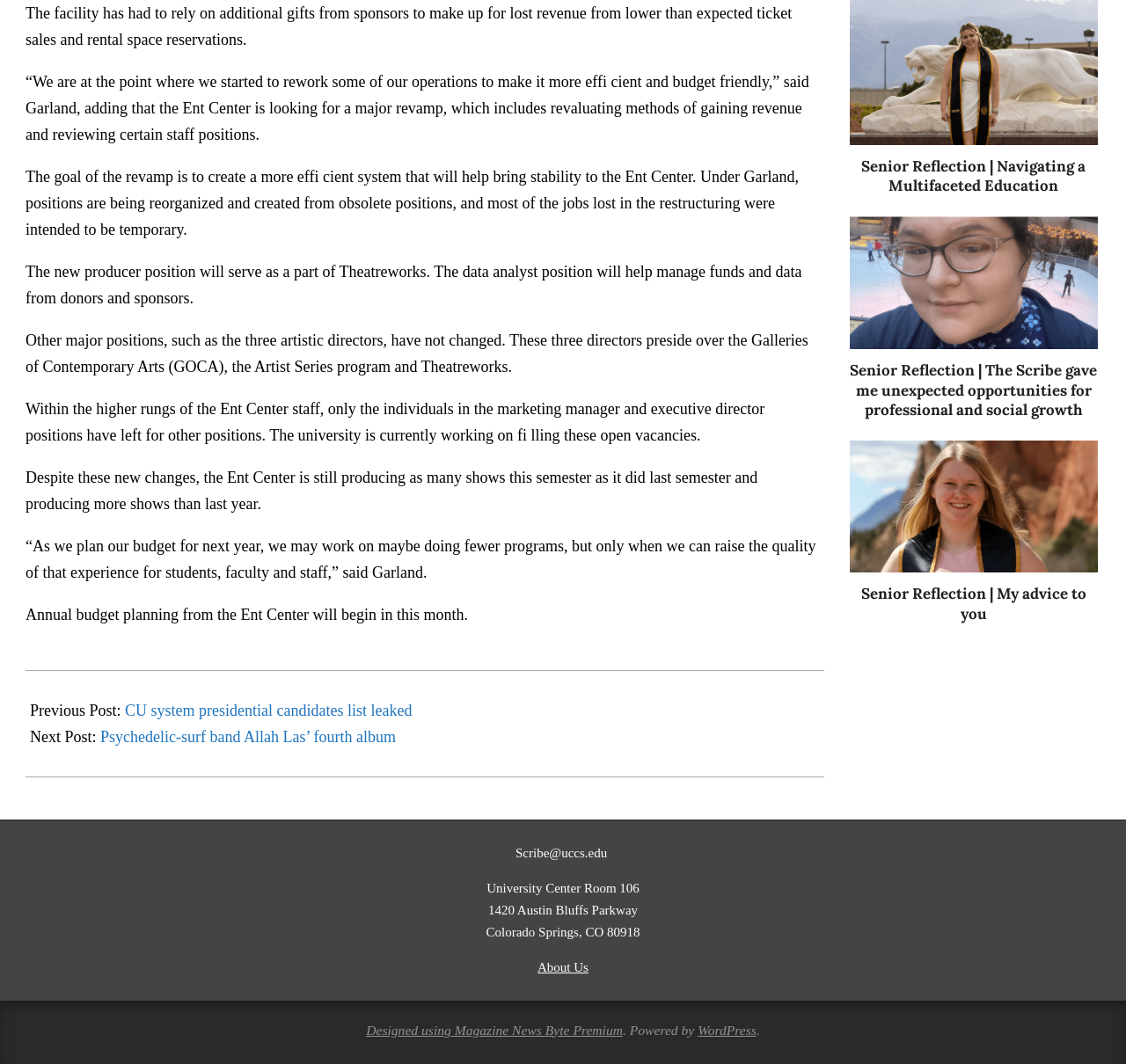Can you find the bounding box coordinates for the element that needs to be clicked to execute this instruction: "Contact us by eMail"? The coordinates should be given as four float numbers between 0 and 1, i.e., [left, top, right, bottom].

None